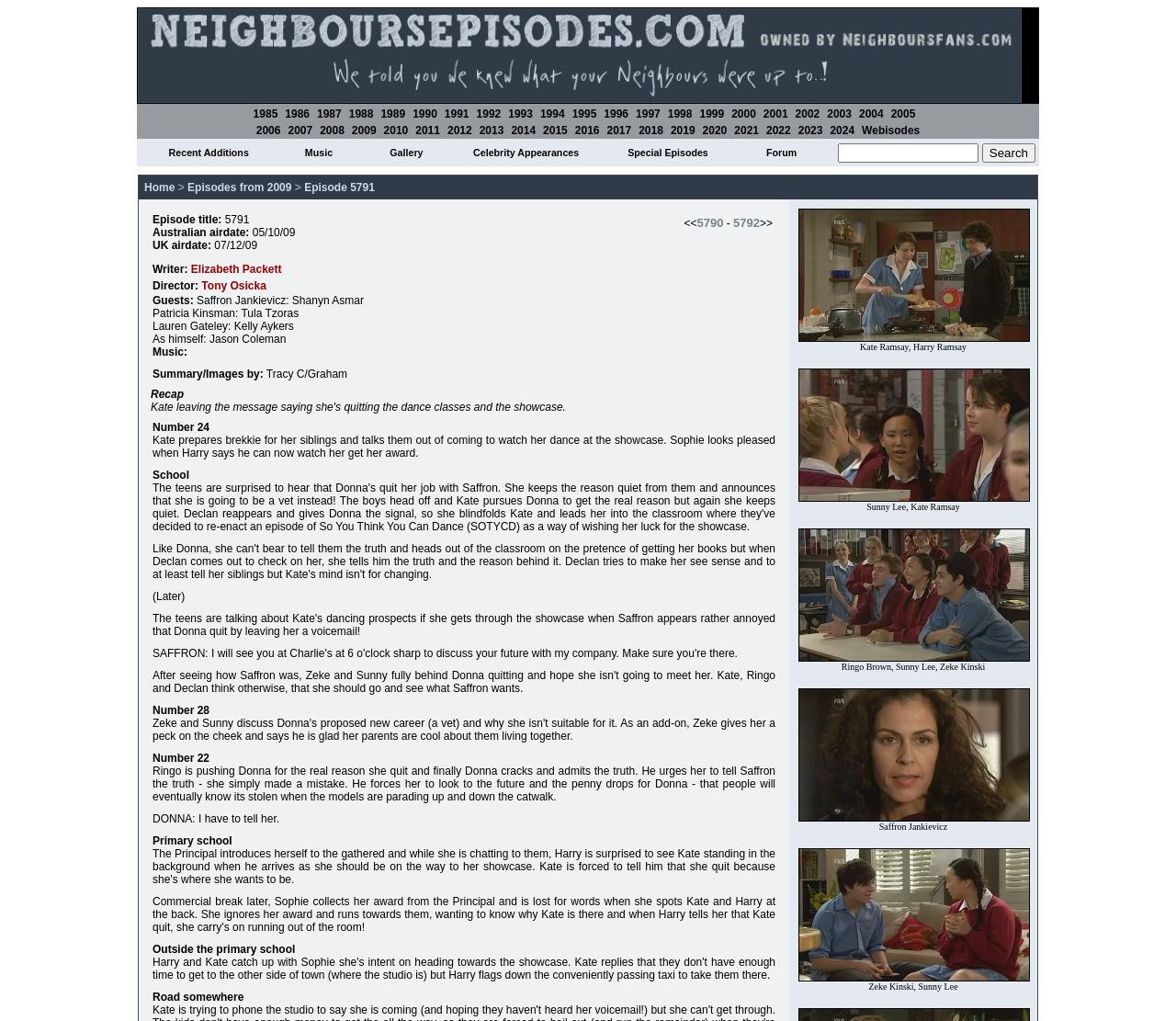Answer the question with a brief word or phrase:
How many table rows are there in the layout table?

3